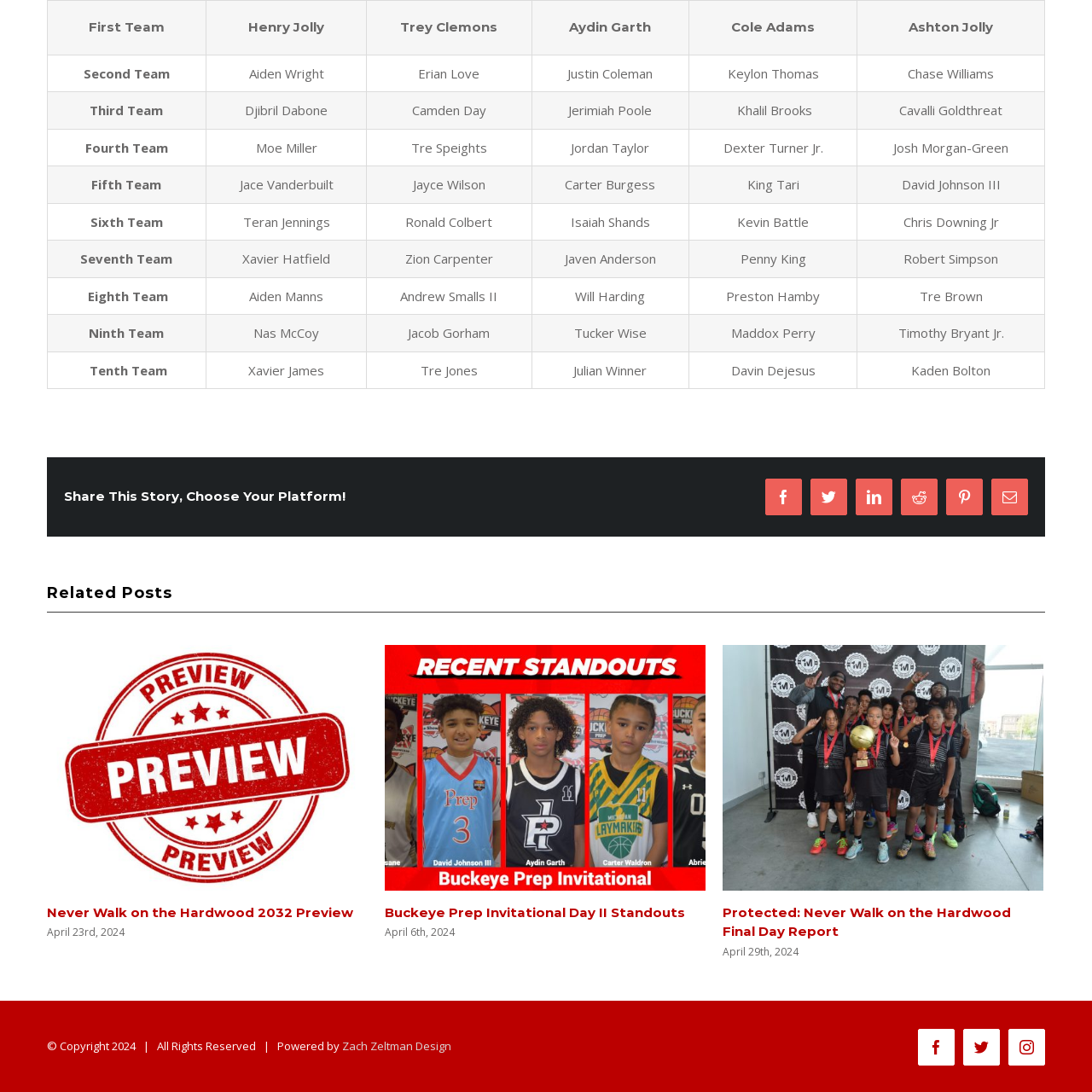View the image surrounded by the red border, What is the heading above the icon layout?
 Answer using a single word or phrase.

Share This Story, Choose Your Platform!